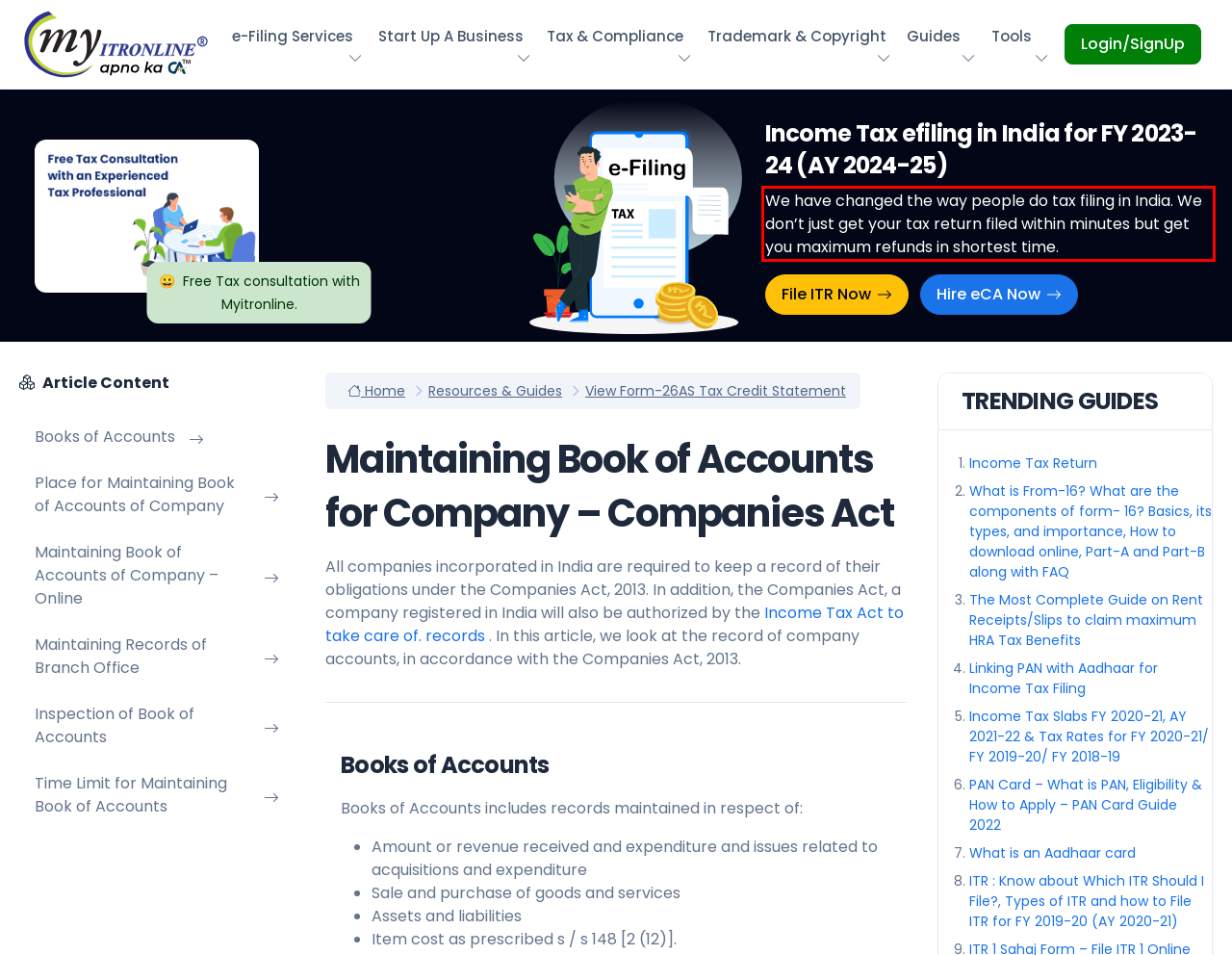Examine the webpage screenshot and use OCR to recognize and output the text within the red bounding box.

We have changed the way people do tax filing in India. We don’t just get your tax return filed within minutes but get you maximum refunds in shortest time.